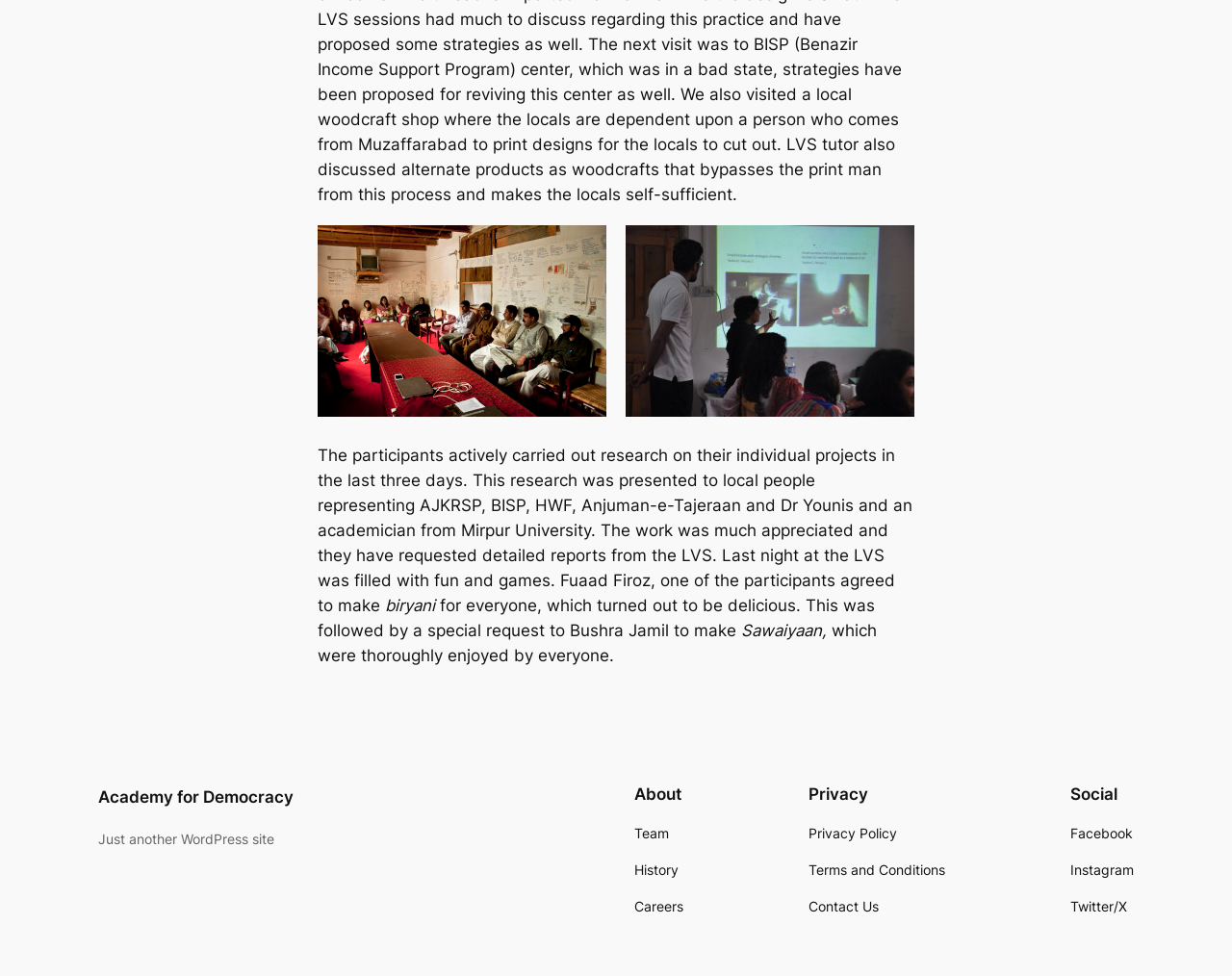Please provide the bounding box coordinates for the element that needs to be clicked to perform the following instruction: "go to Academy for Democracy". The coordinates should be given as four float numbers between 0 and 1, i.e., [left, top, right, bottom].

[0.08, 0.807, 0.239, 0.827]